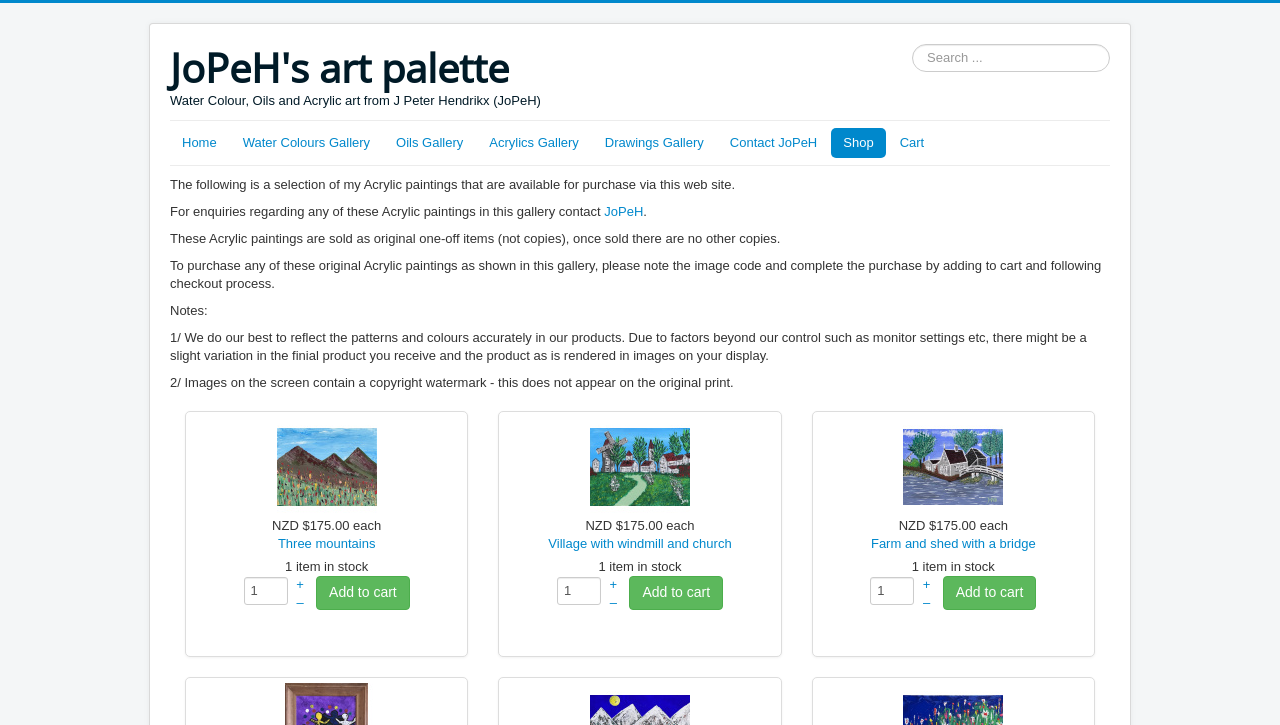Answer briefly with one word or phrase:
What is the price of each painting?

NZD $175.00